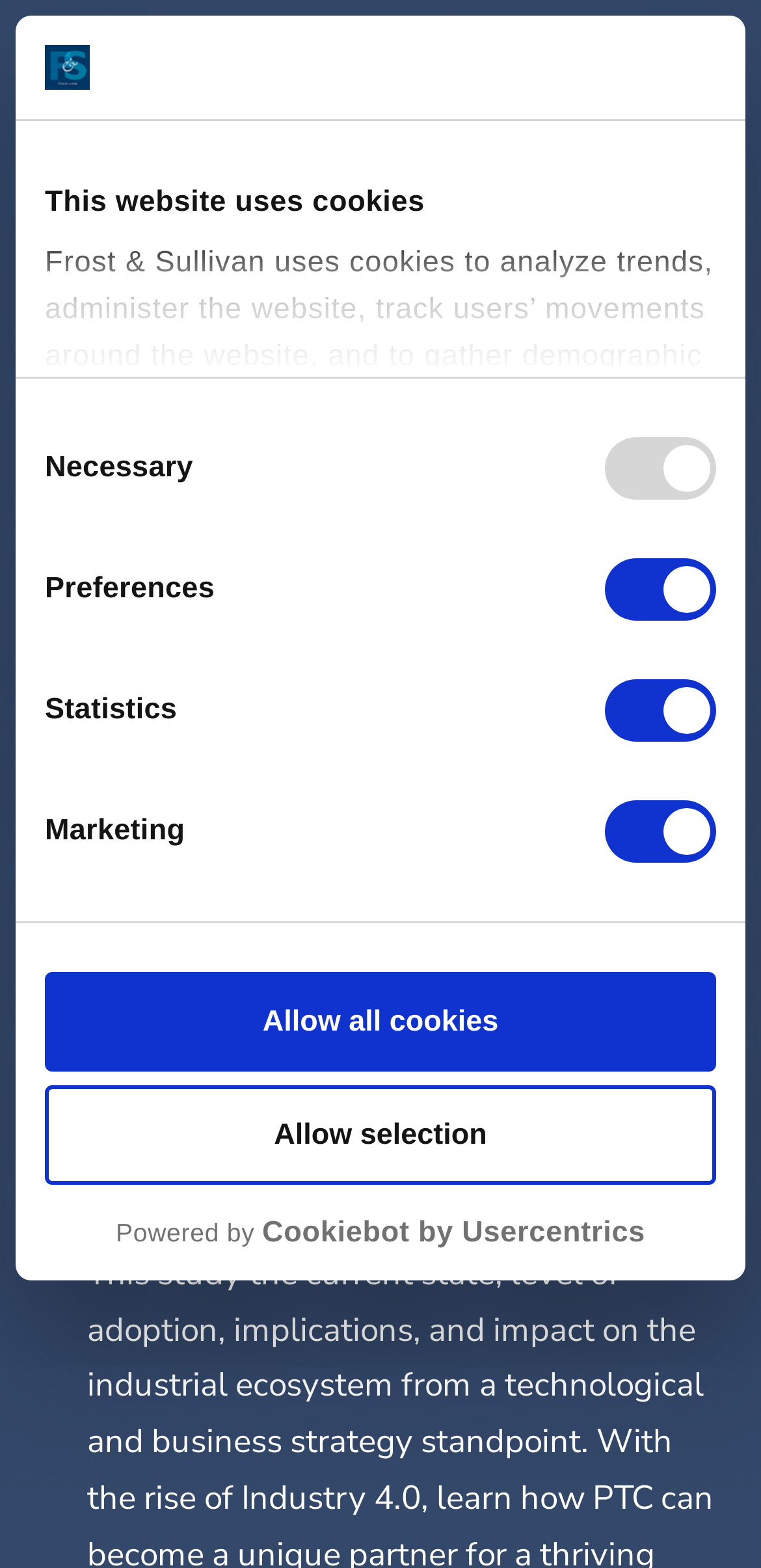What is the name of the company powering the cookie consent?
Analyze the screenshot and provide a detailed answer to the question.

The text 'Powered by Cookiebot by Usercentrics' is located at the bottom of the webpage, suggesting that Cookiebot by Usercentrics is the company powering the cookie consent feature on the website.